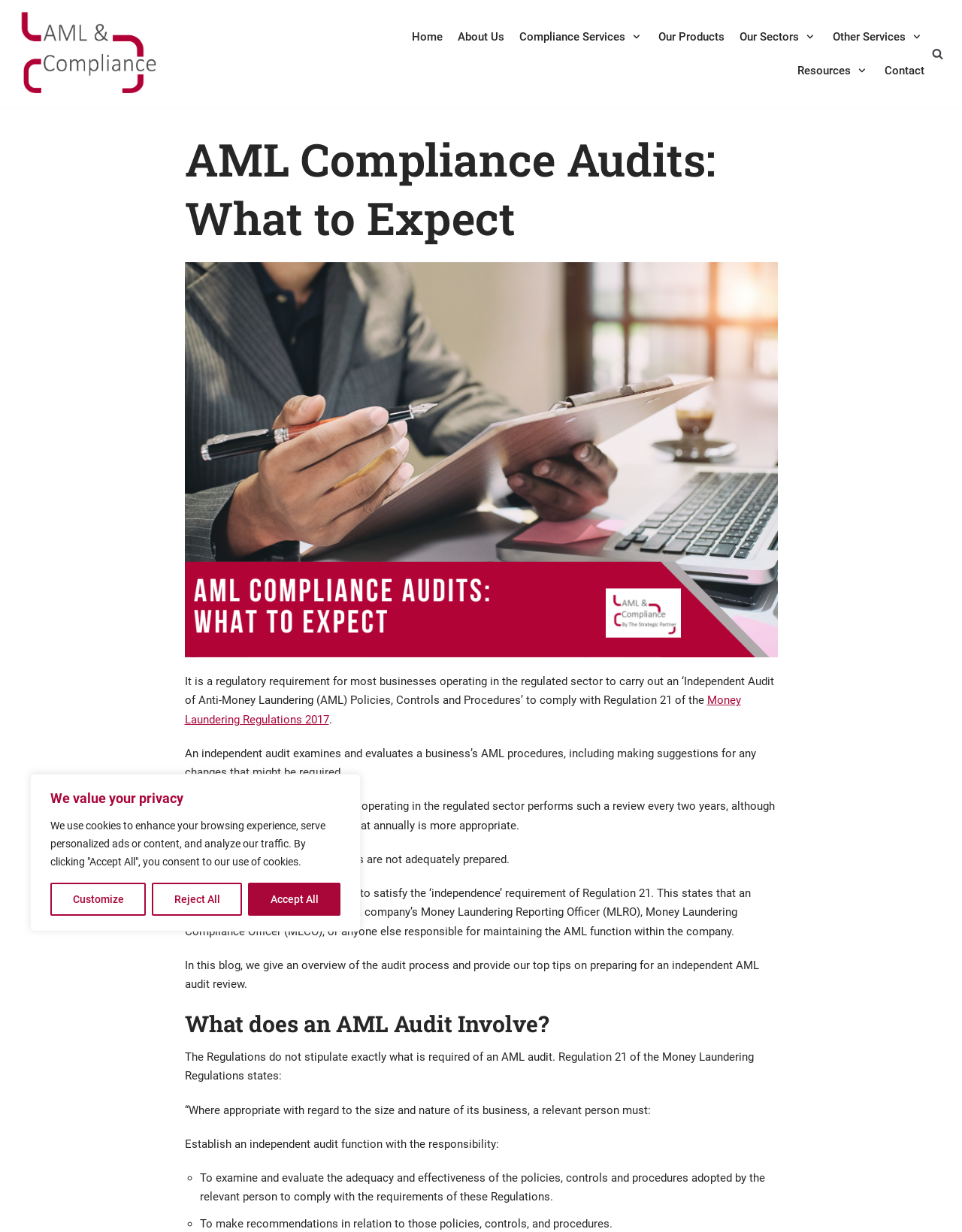Answer succinctly with a single word or phrase:
What is the role of an independent audit function?

To examine and evaluate AML policies